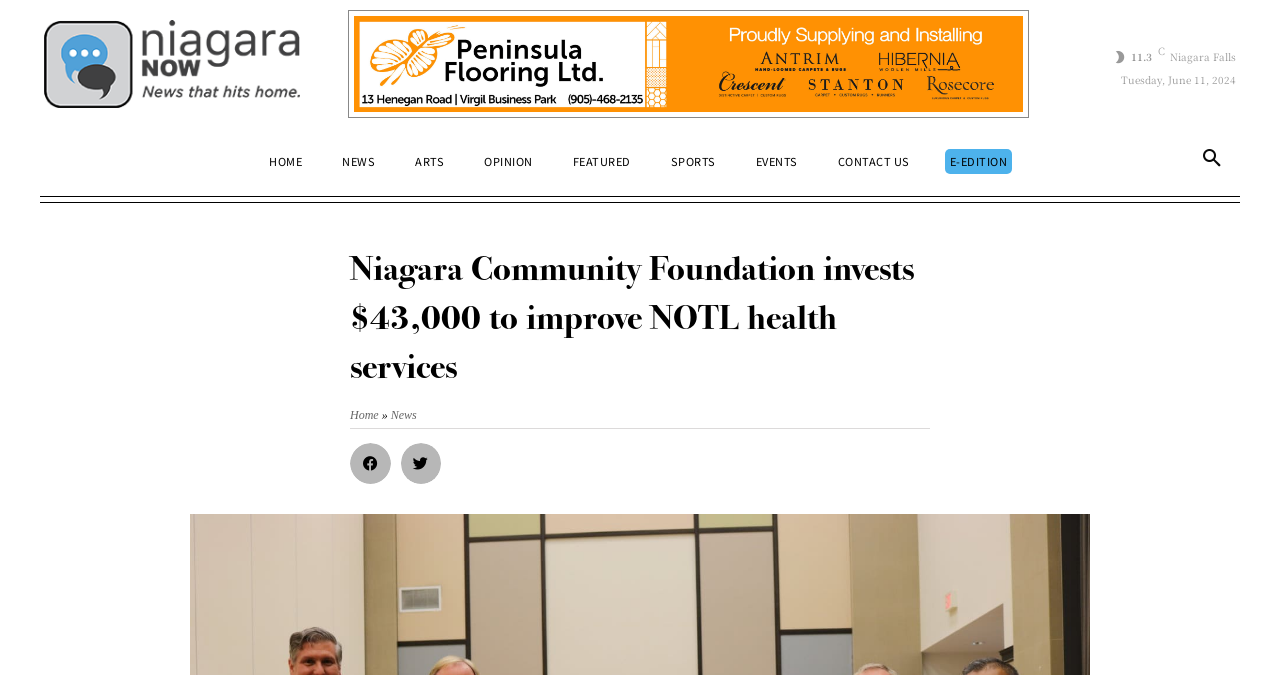Offer a detailed account of what is visible on the webpage.

The webpage appears to be a news article or blog post from the Niagara Community Foundation. At the top left corner, there is a logo of the organization, which is also a clickable link. Next to the logo, there is a date "Peninsula 06-07-2023" and some weather information, including the temperature "11.3°C" and the location "Niagara Falls". 

Below the logo and date, there is a horizontal navigation menu with links to different sections of the website, including "HOME", "NEWS", "ARTS", "OPINION", "FEATURED", "SPORTS", "EVENTS", "CONTACT US", and "E-EDITION". 

The main content of the webpage is a news article with the title "Niagara Community Foundation invests $43,000 to improve NOTL health services". The article is positioned below the navigation menu and takes up most of the page. 

On the right side of the article, there are two buttons, "Share on facebook" and "Share on twitter", allowing users to share the article on social media. Above these buttons, there is a secondary navigation menu with links to "Home" and "News", separated by a "»" symbol. 

At the top right corner, there is a search button and a link to the "E-EDITION" of the publication.